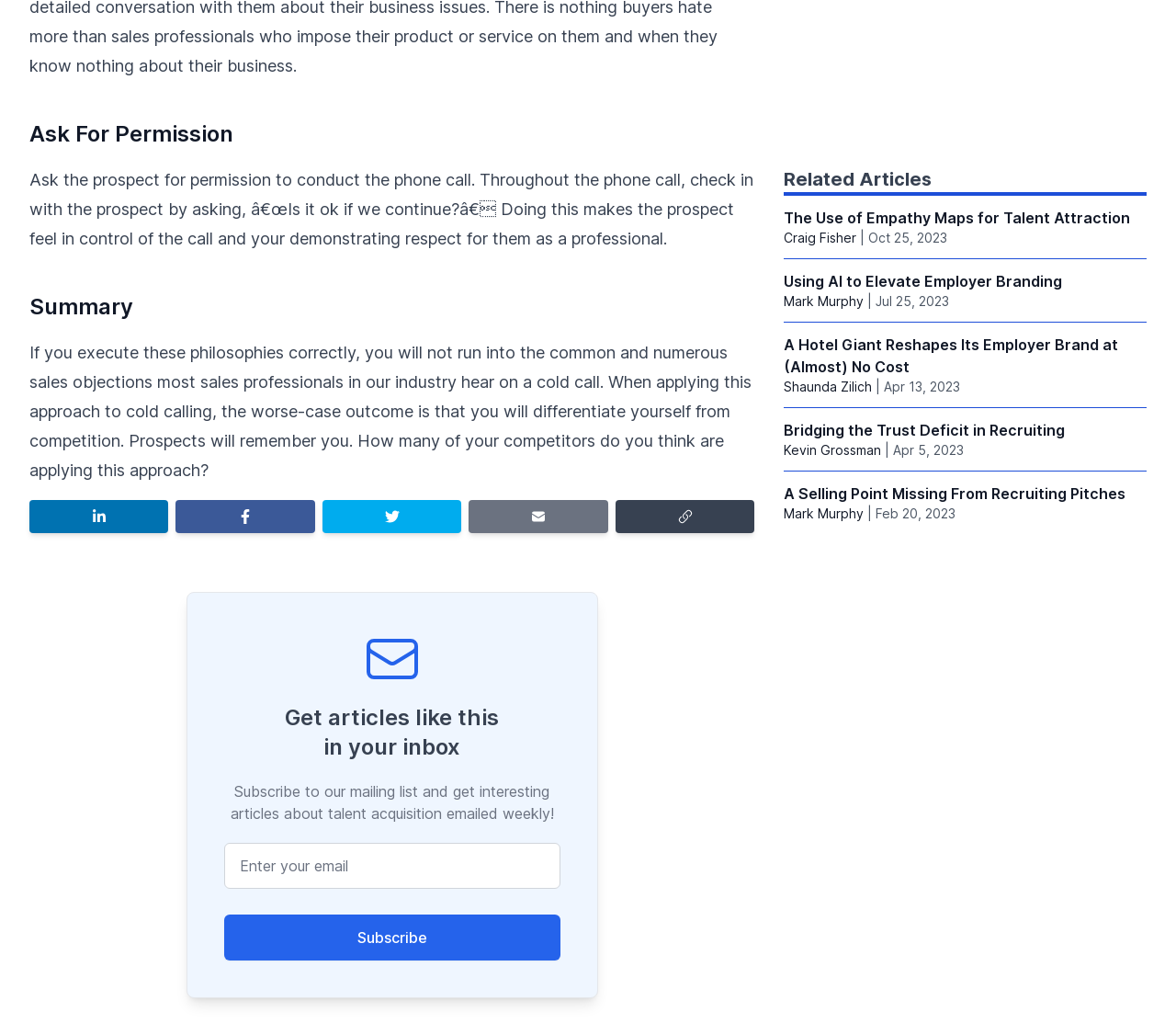Provide a brief response to the question below using one word or phrase:
How many related articles are listed?

5